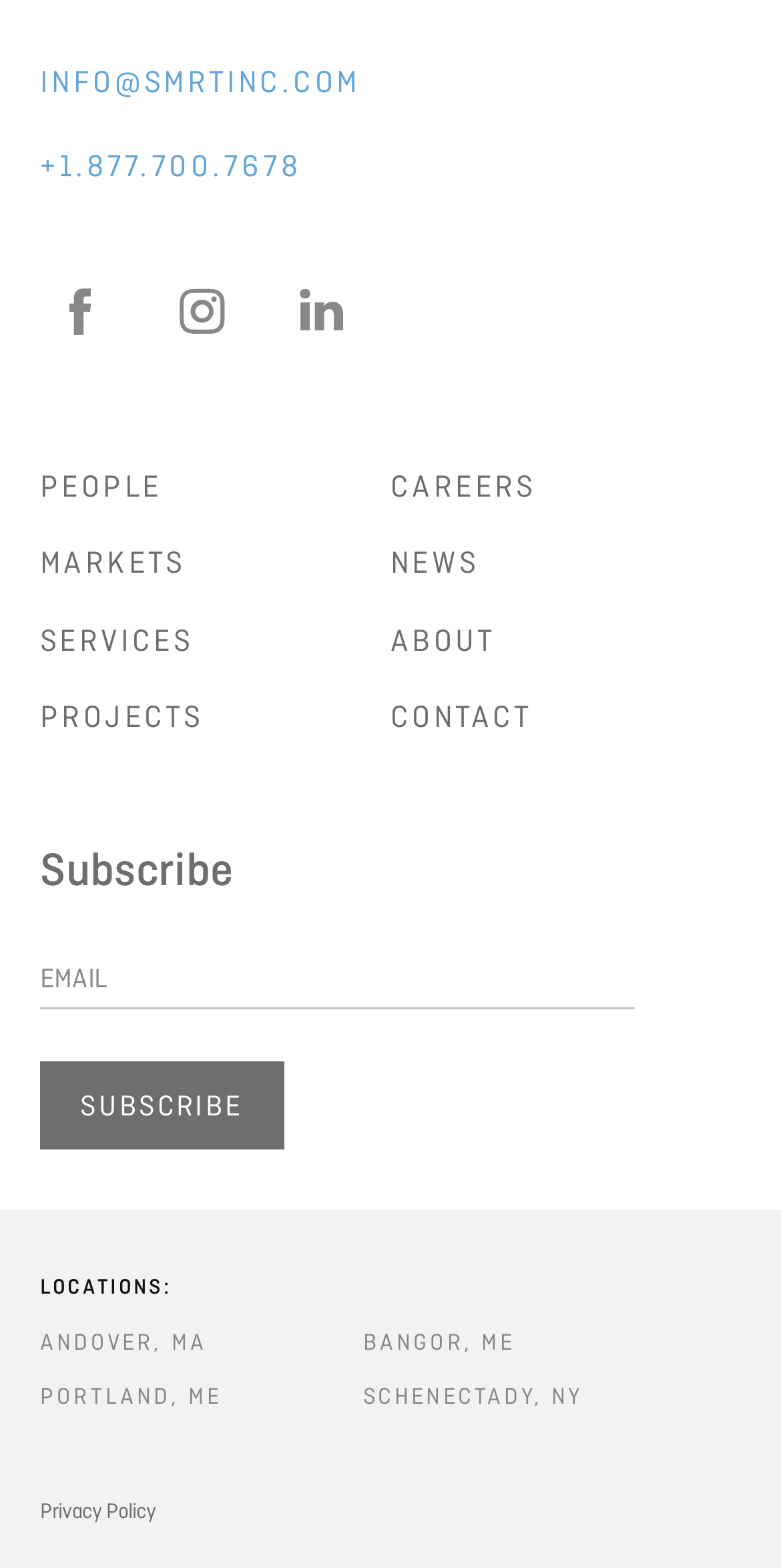What are the main navigation links?
Answer with a single word or phrase, using the screenshot for reference.

PEOPLE, MARKETS, SERVICES, PROJECTS, CAREERS, NEWS, ABOUT, CONTACT